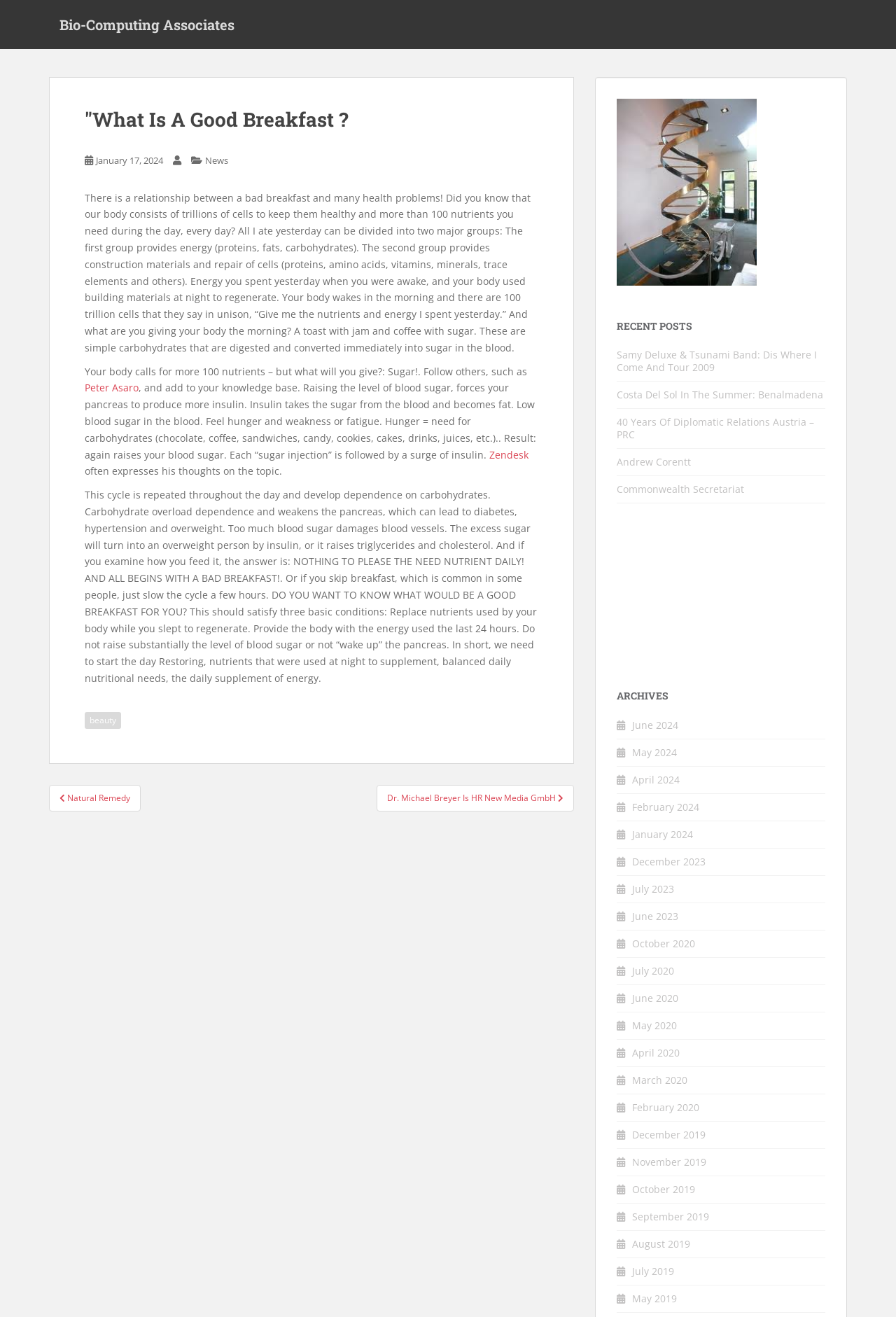Answer the question below with a single word or a brief phrase: 
What is the topic of the article?

Breakfast